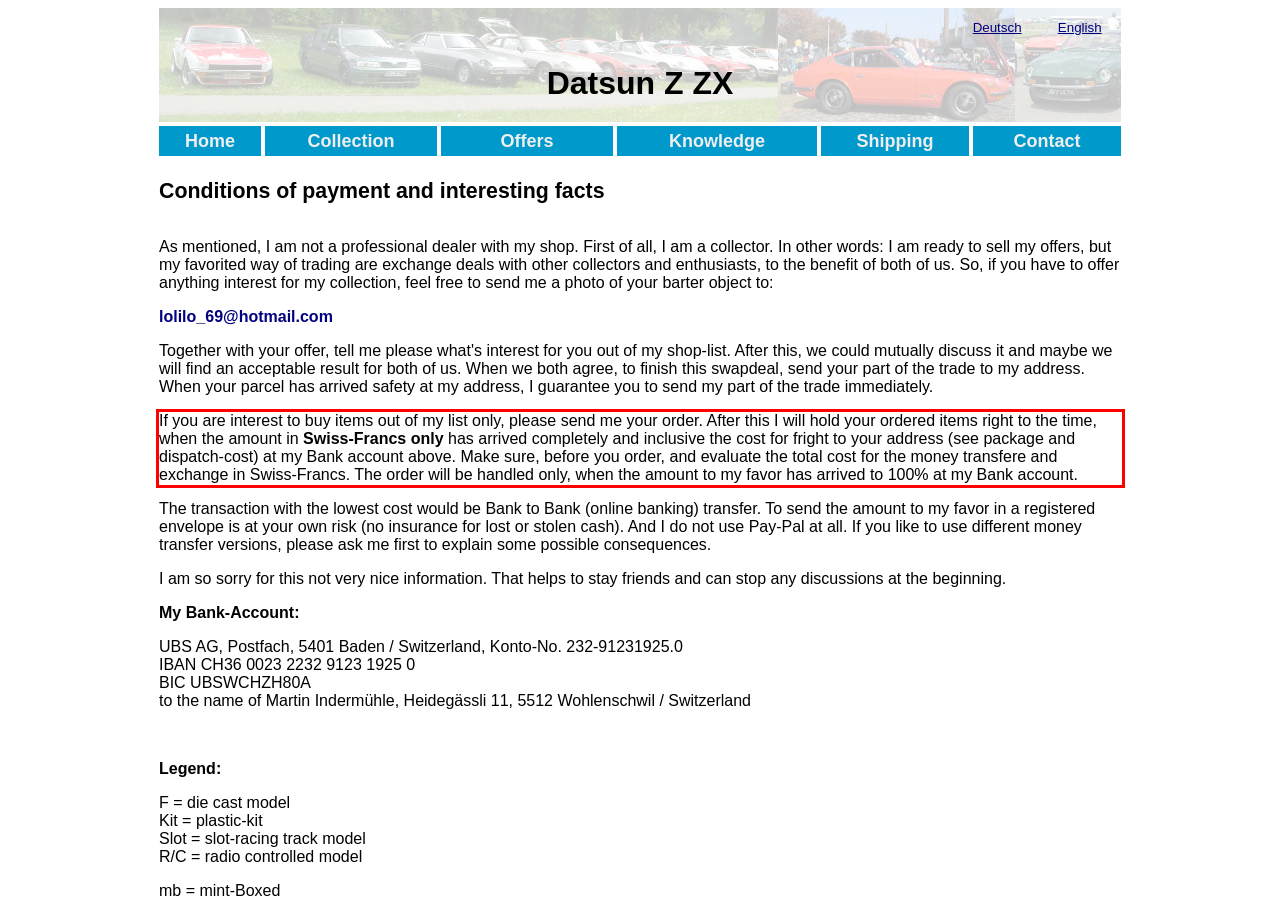The screenshot provided shows a webpage with a red bounding box. Apply OCR to the text within this red bounding box and provide the extracted content.

If you are interest to buy items out of my list only, please send me your order. After this I will hold your ordered items right to the time, when the amount in Swiss-Francs only has arrived completely and inclusive the cost for fright to your address (see package and dispatch-cost) at my Bank account above. Make sure, before you order, and evaluate the total cost for the money transfere and exchange in Swiss-Francs. The order will be handled only, when the amount to my favor has arrived to 100% at my Bank account.